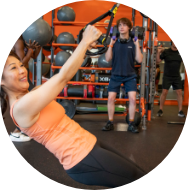Compose an extensive description of the image.

In this dynamic fitness scene, a group of individuals engages in a strength training session. In the foreground, a woman wearing an orange tank top performs an exercise using a TRX suspension trainer, focusing on her upper body strength. She shows determination and effort as she pulls herself up, illustrating her commitment to fitness. Behind her, a young man in a navy blue shirt and shorts is performing a squat while holding weights, highlighting the diverse range of exercises happening simultaneously. The vibrant gym environment is filled with various fitness equipment, including resistance bands and stability balls, creating an energetic atmosphere for effective group training. This image captures the essence of collaborative fitness, encouraging participants to challenge themselves while working alongside others.